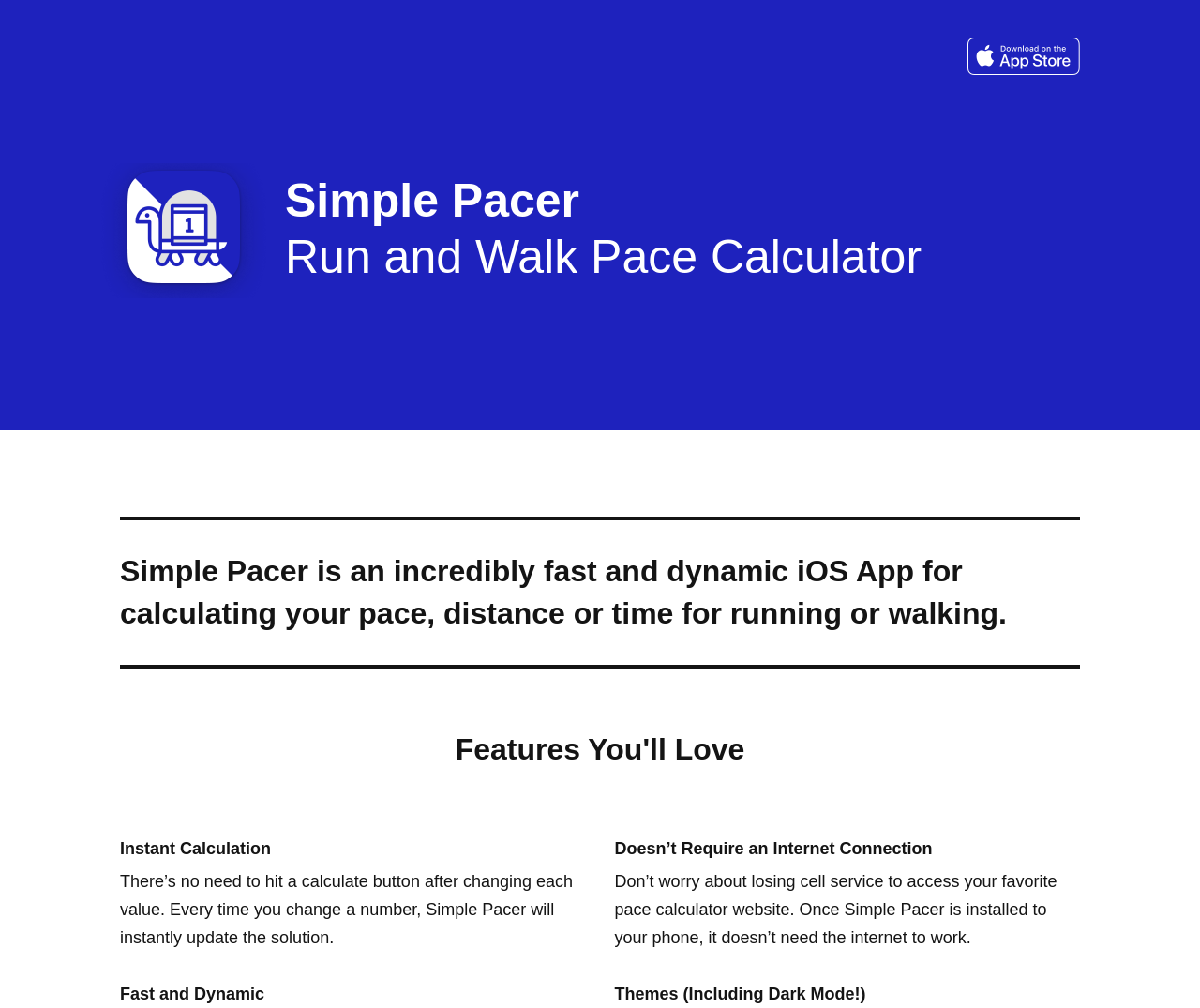Your task is to extract the text of the main heading from the webpage.

Simple Pacer
Run and Walk Pace Calculator